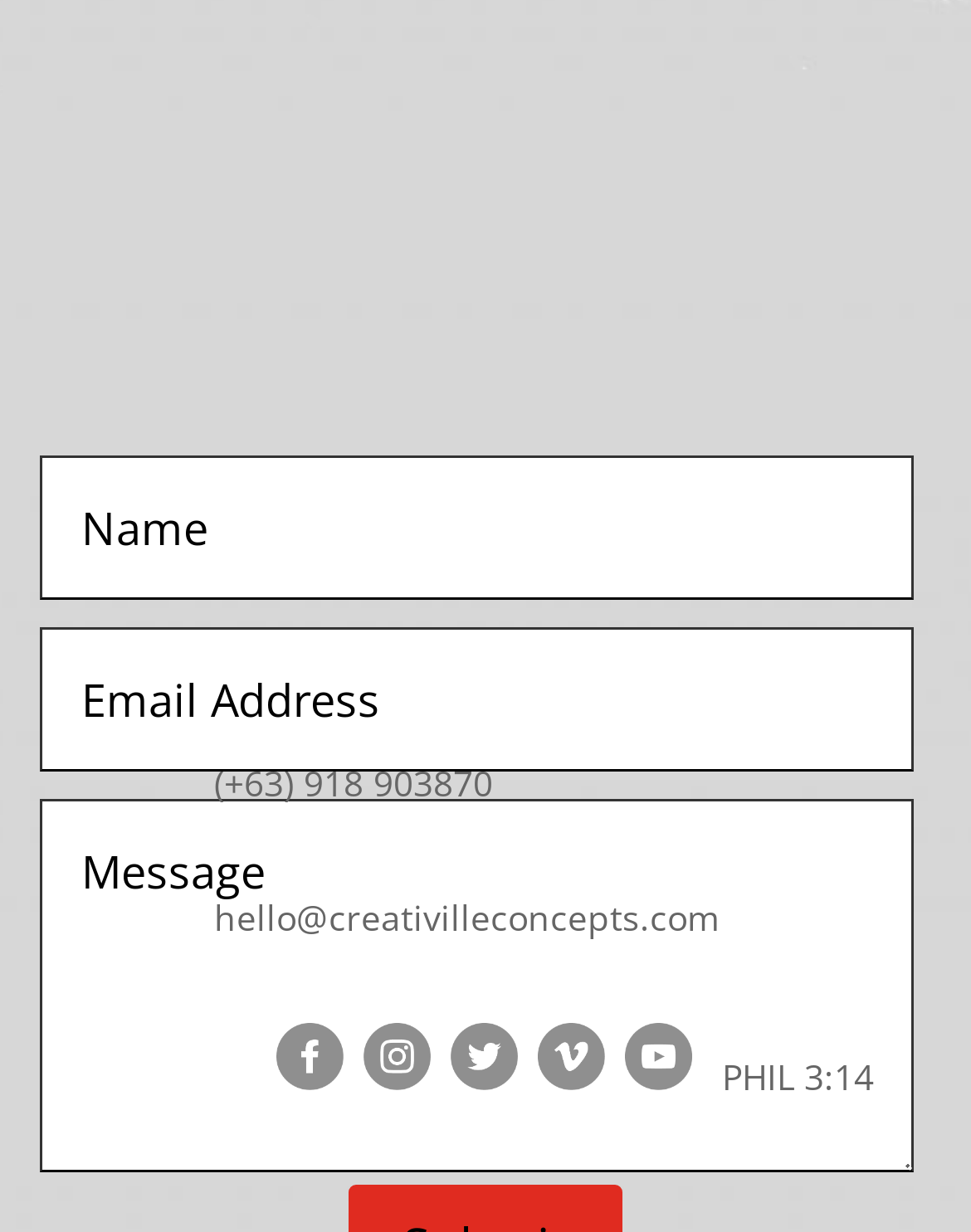Return the bounding box coordinates of the UI element that corresponds to this description: "Submit". The coordinates must be given as four float numbers in the range of 0 and 1, [left, top, right, bottom].

[0.358, 0.166, 0.64, 0.267]